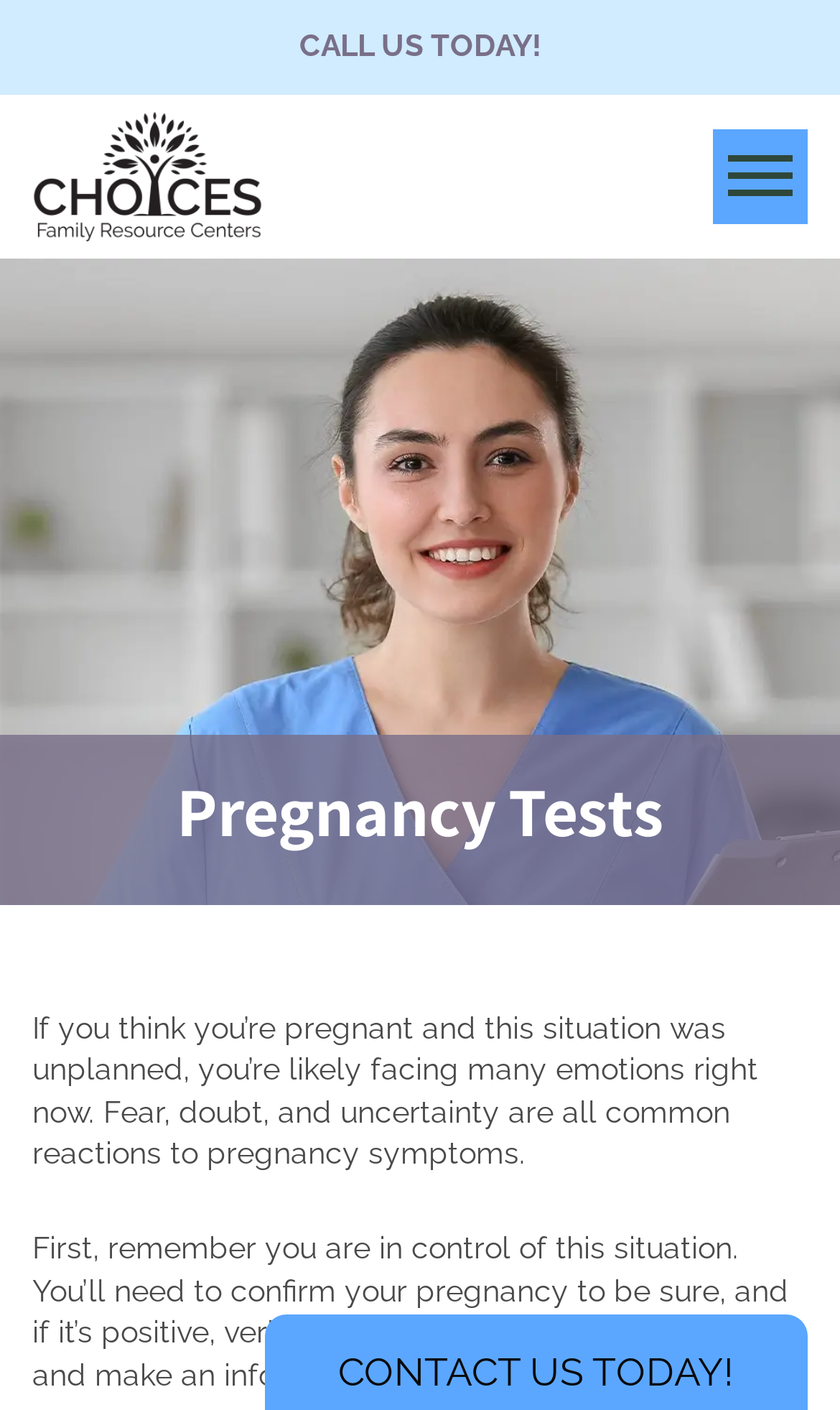Using the provided description: "CALL US TODAY!", find the bounding box coordinates of the corresponding UI element. The output should be four float numbers between 0 and 1, in the format [left, top, right, bottom].

[0.0, 0.0, 1.0, 0.067]